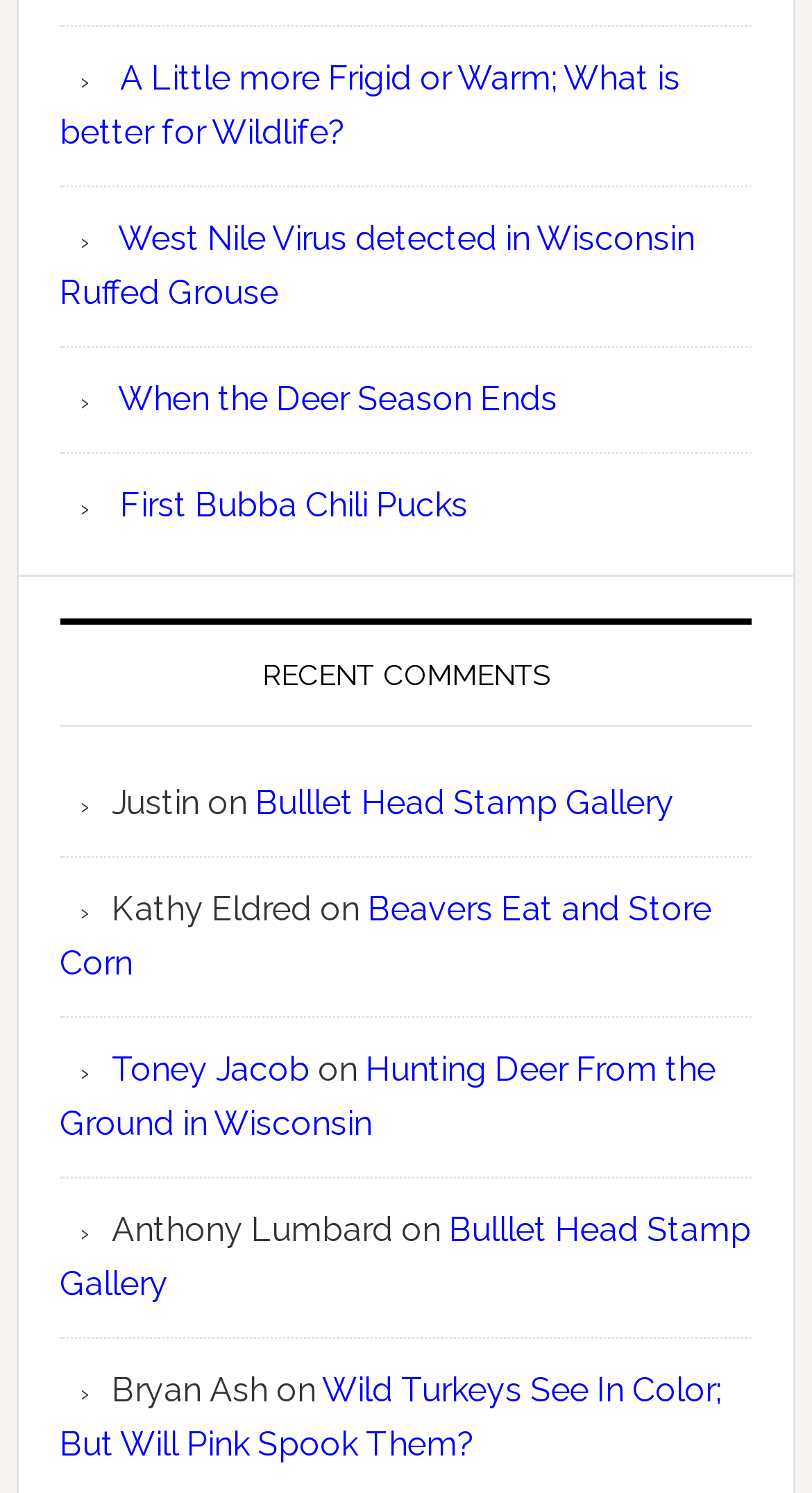Locate the bounding box of the UI element defined by this description: "Toney Jacob". The coordinates should be given as four float numbers between 0 and 1, formatted as [left, top, right, bottom].

[0.138, 0.704, 0.382, 0.73]